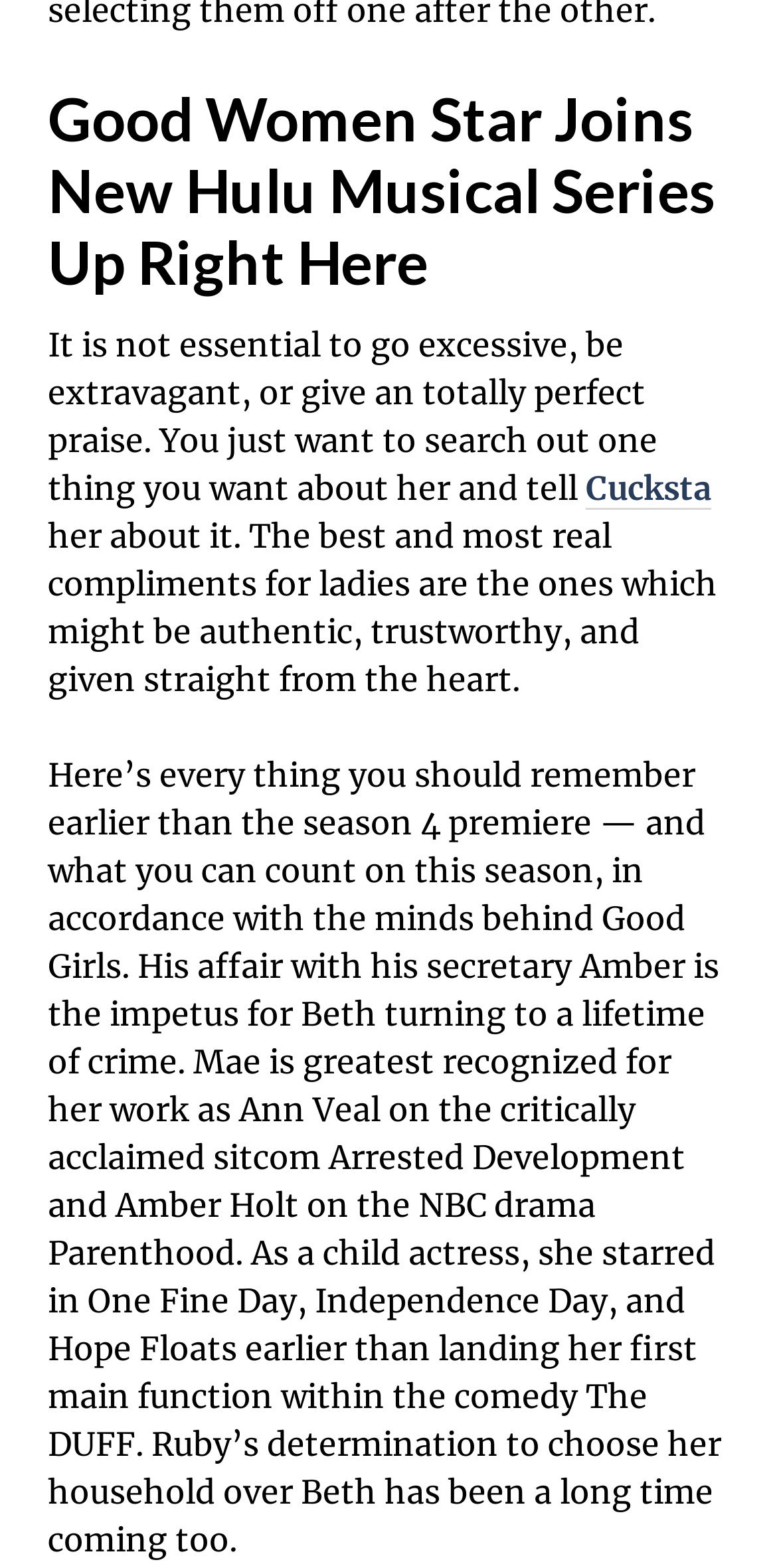Using the description: "replica watches uk", identify the bounding box of the corresponding UI element in the screenshot.

[0.221, 0.631, 0.508, 0.662]